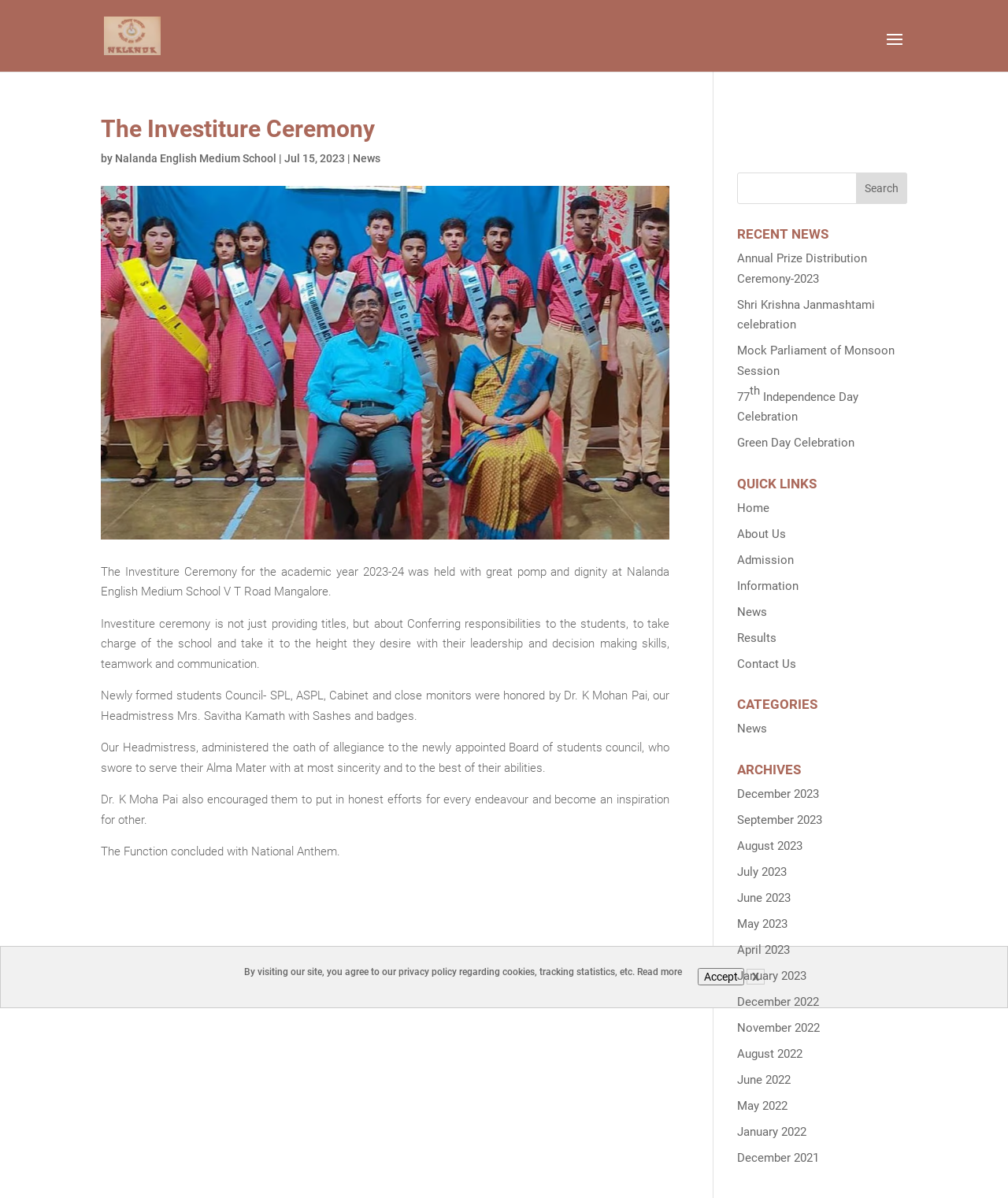Find the bounding box coordinates of the element's region that should be clicked in order to follow the given instruction: "Read about the Investiture Ceremony". The coordinates should consist of four float numbers between 0 and 1, i.e., [left, top, right, bottom].

[0.1, 0.471, 0.664, 0.5]